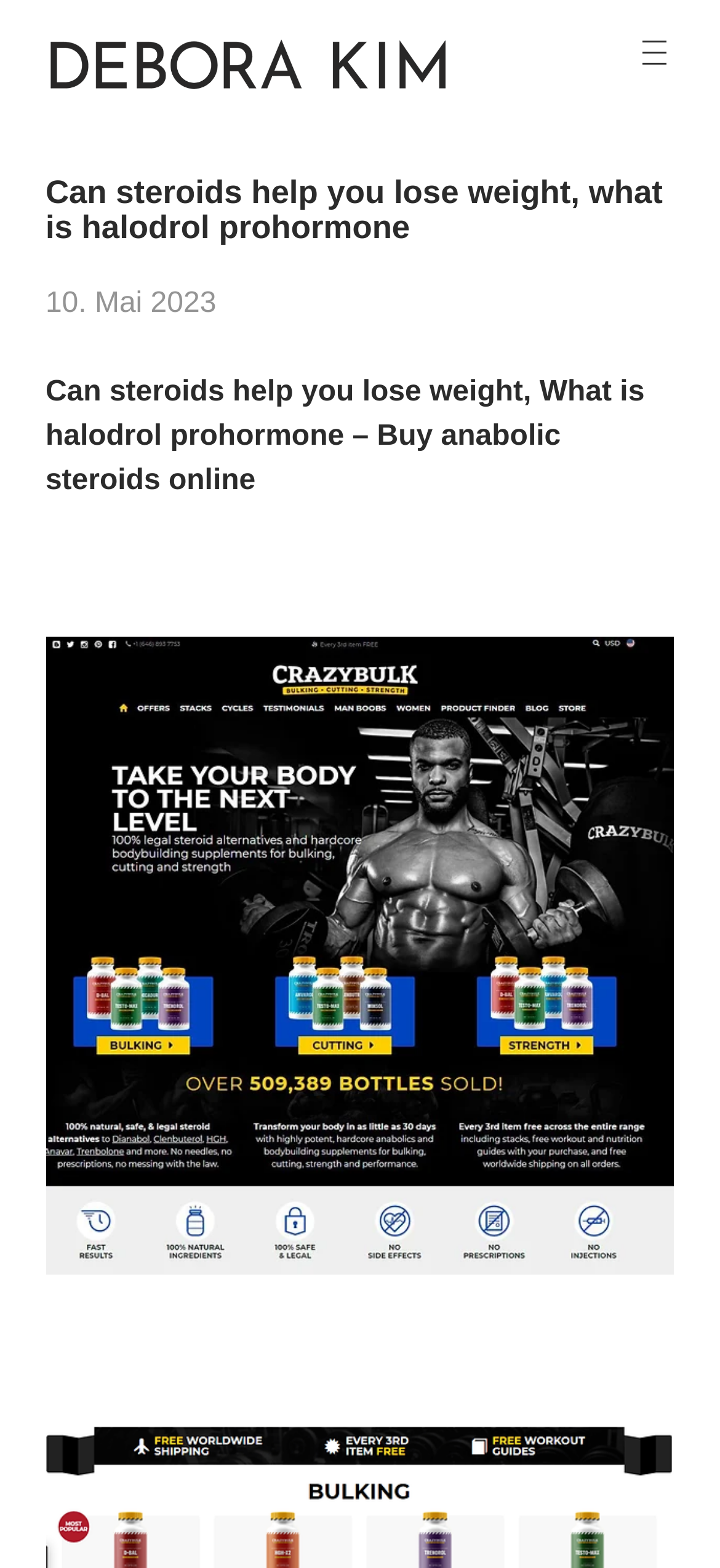Identify and provide the text of the main header on the webpage.

Can steroids help you lose weight, what is halodrol prohormone